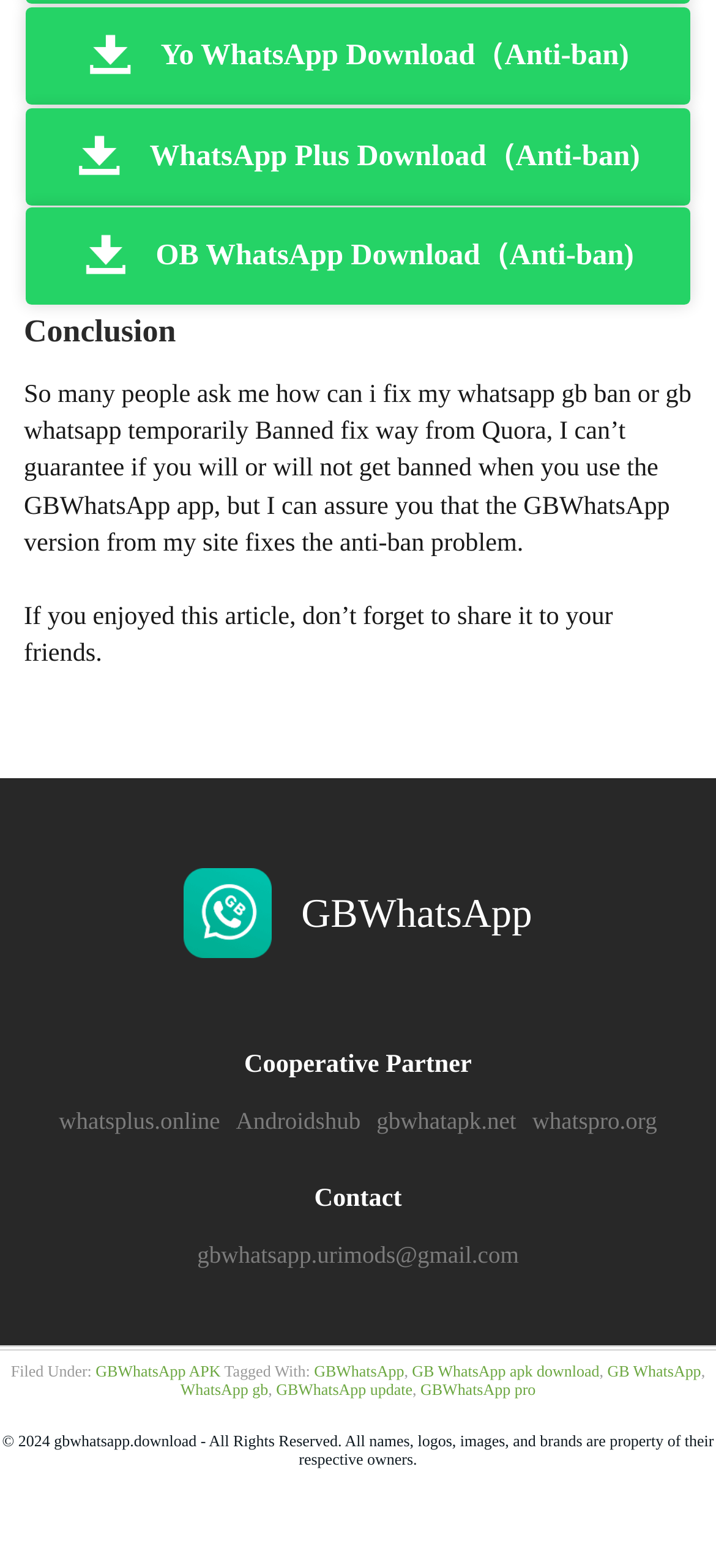Locate the bounding box coordinates of the element that should be clicked to fulfill the instruction: "Click the 'whatsplus.online' link".

[0.082, 0.706, 0.307, 0.724]